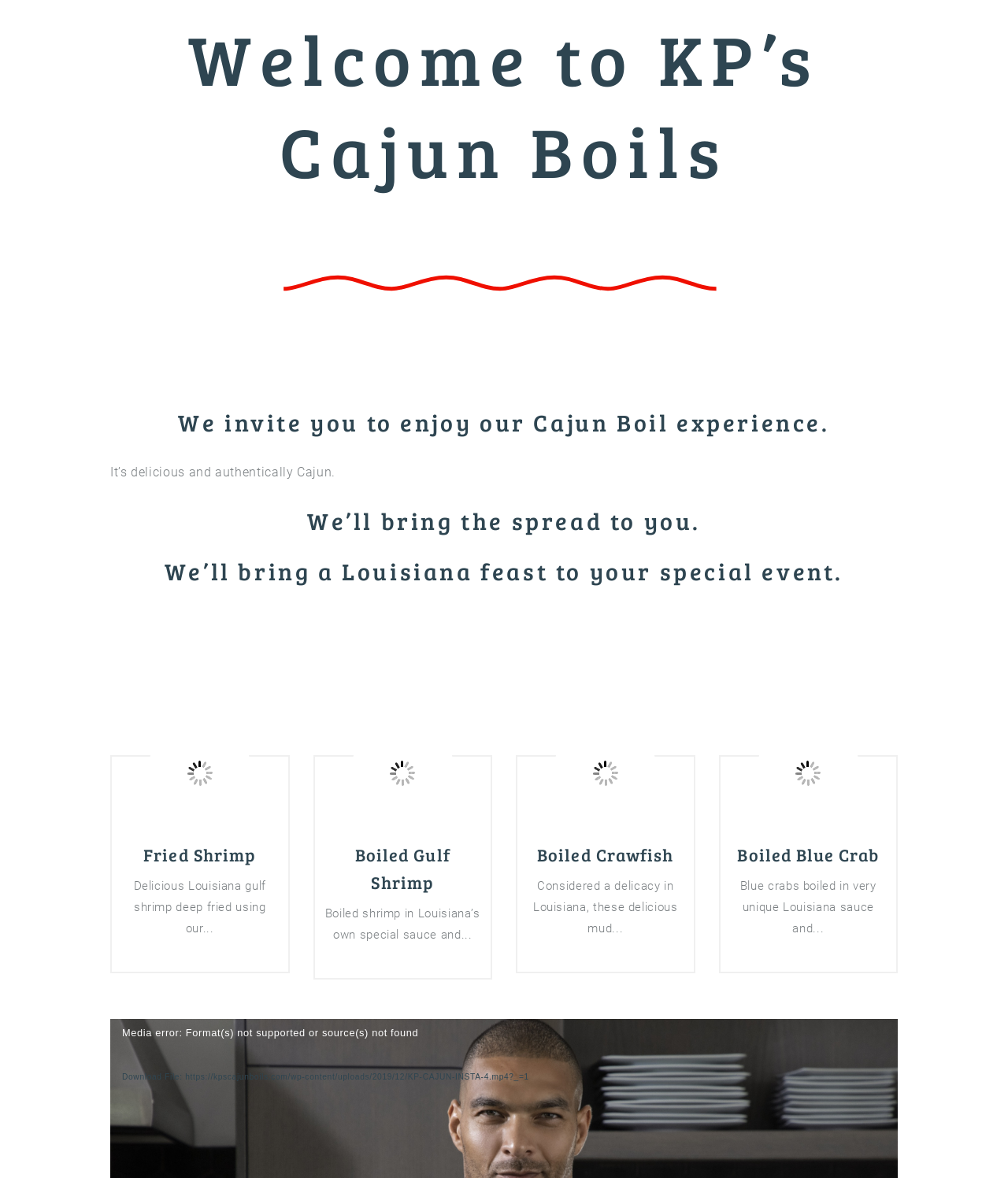Predict the bounding box of the UI element based on the description: "alt="Boiled Gulf Shrimp"". The coordinates should be four float numbers between 0 and 1, formatted as [left, top, right, bottom].

[0.348, 0.617, 0.451, 0.63]